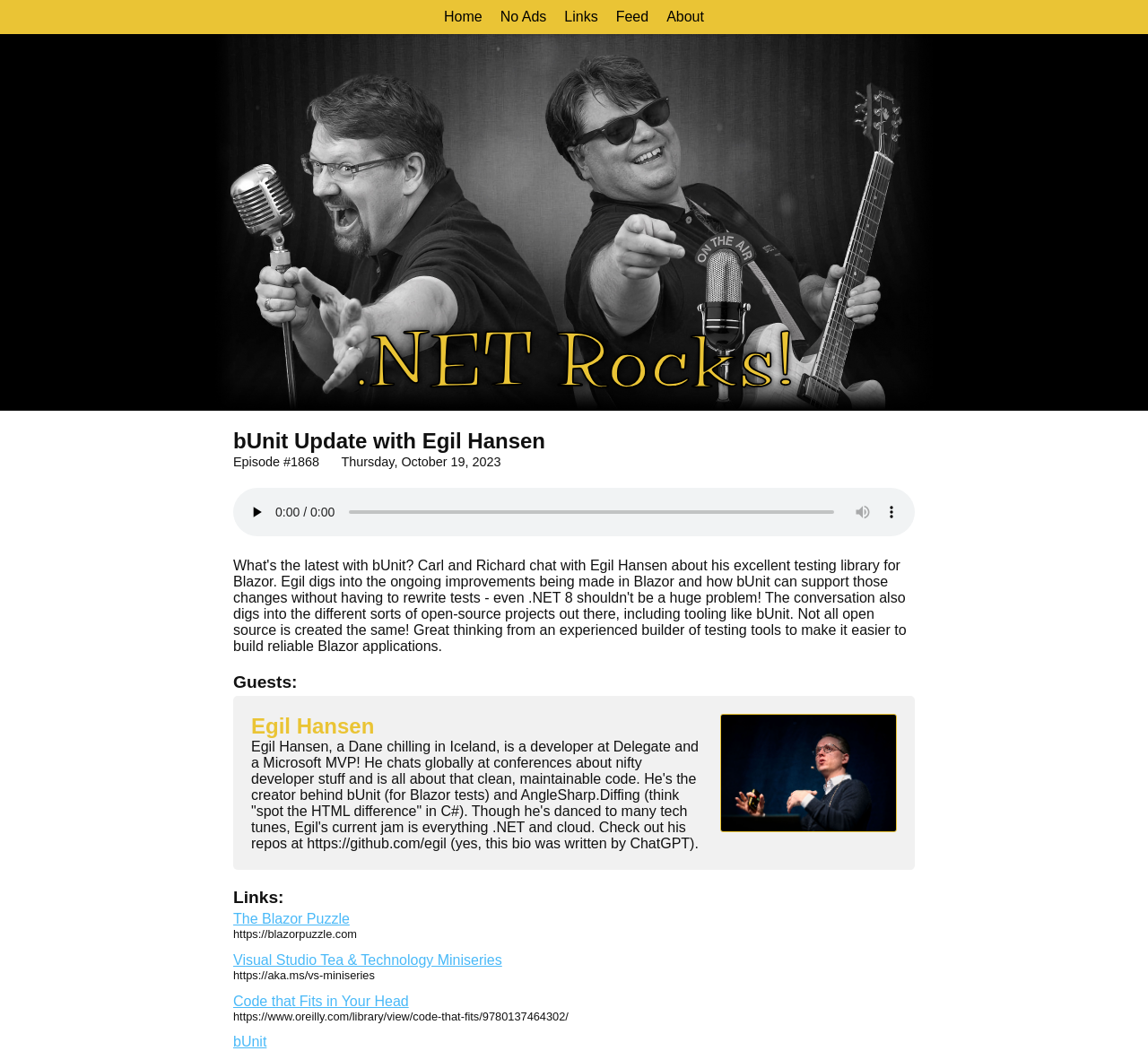Can you provide the bounding box coordinates for the element that should be clicked to implement the instruction: "Visit Egil Hansen's GitHub page"?

[0.219, 0.703, 0.609, 0.81]